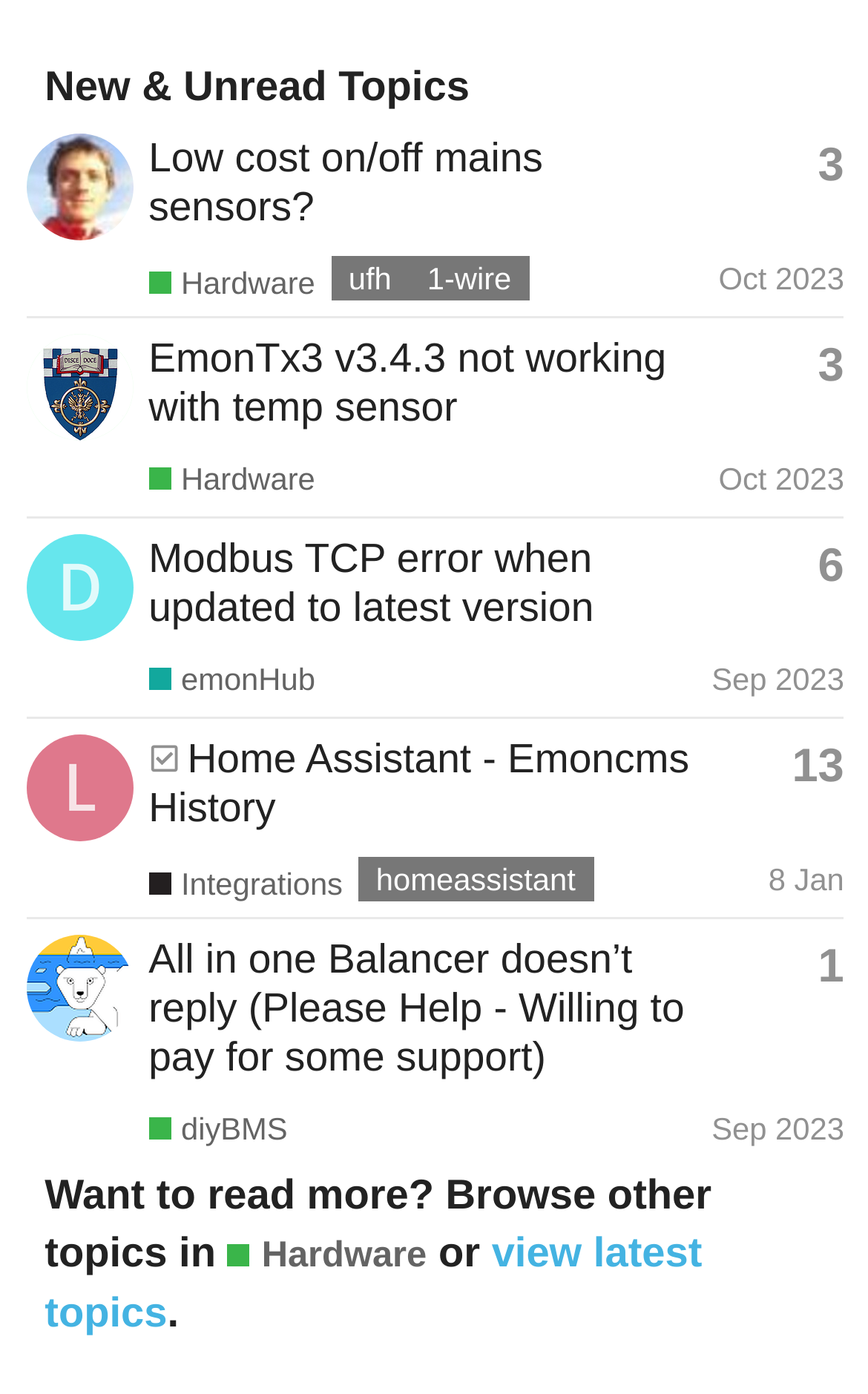Show the bounding box coordinates for the element that needs to be clicked to execute the following instruction: "Browse topics in Hardware". Provide the coordinates in the form of four float numbers between 0 and 1, i.e., [left, top, right, bottom].

[0.262, 0.884, 0.492, 0.92]